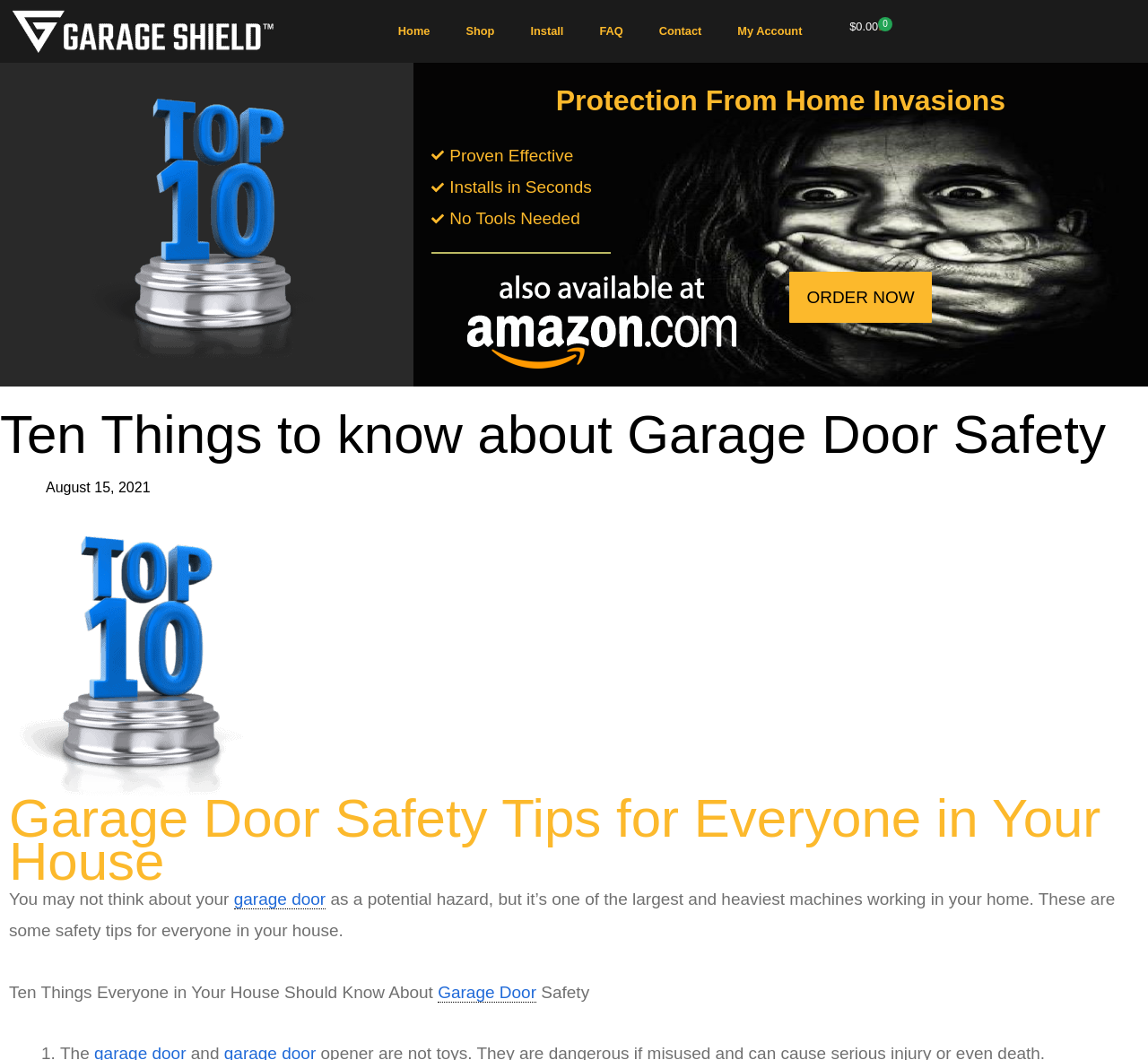Explain the contents of the webpage comprehensively.

This webpage is about garage door safety, with a focus on providing tips and information to homeowners. At the top left corner, there is a logo of Garage Shield with a trademark symbol. Next to it, there is a navigation menu with links to "Home", "Shop", "Install", "FAQ", "Contact", and "My Account". On the right side of the navigation menu, there is a cart icon with a price of $0.00 and a link to view the cart.

Below the navigation menu, there is a large image related to garage door safety, taking up about a quarter of the screen width. To the right of the image, there are three links highlighting the benefits of garage door safety, including "Proven Effective", "Installs in Seconds", and "No Tools Needed". Below these links, there is a prominent "ORDER NOW" button.

The main content of the webpage starts with a heading "Ten Things to know about Garage Door Safety", followed by a subheading "Protection From Home Invasions". The article then lists the top ten garage door safety tips, with a heading "Top Ten" accompanied by an image. The safety tips are presented in a concise and easy-to-read format, with each tip summarized in a few sentences.

Throughout the article, there are links to related topics, such as "garage door" and "Garage Door Safety". The webpage also displays the date "August 15, 2021" at the top right corner, indicating when the article was published. Overall, the webpage is well-organized and easy to navigate, with a clear focus on providing valuable information to homeowners about garage door safety.